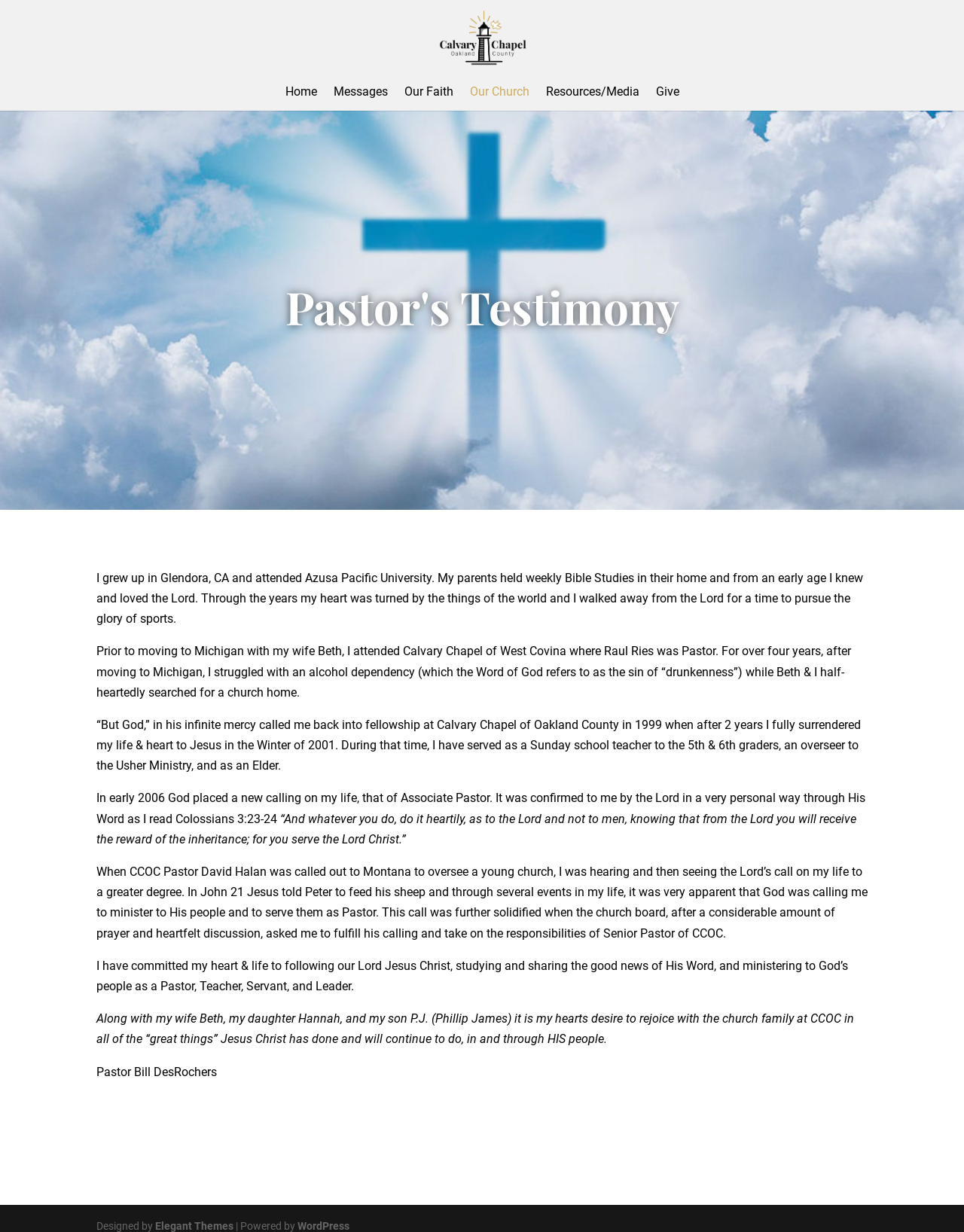Pinpoint the bounding box coordinates of the clickable area necessary to execute the following instruction: "Click the Home link". The coordinates should be given as four float numbers between 0 and 1, namely [left, top, right, bottom].

[0.296, 0.07, 0.329, 0.09]